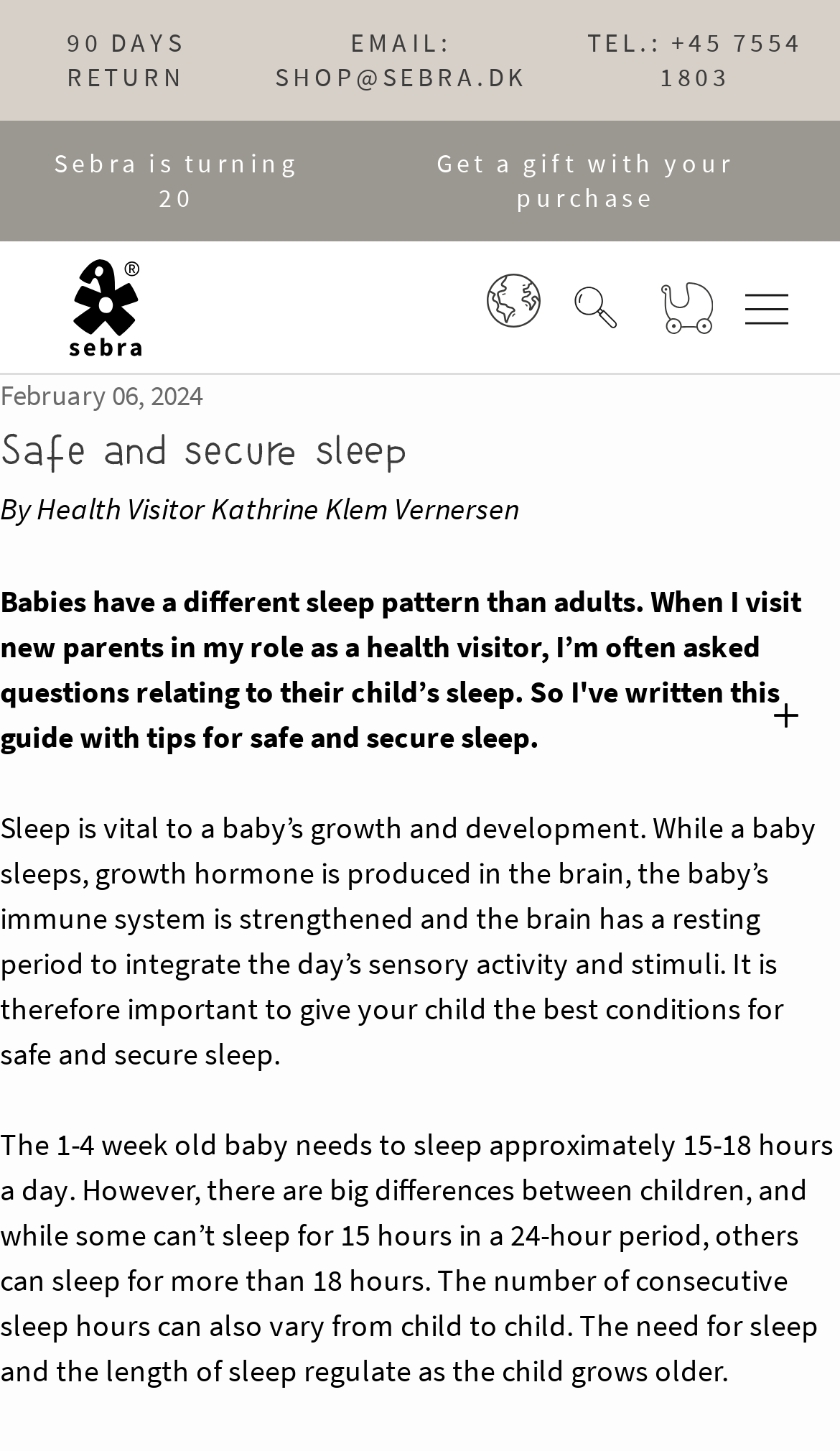How many hours of sleep does a 1-4 week old baby need?
Please elaborate on the answer to the question with detailed information.

I found this information in the main content of the webpage, where it says 'The 1-4 week old baby needs to sleep approximately 15-18 hours a day...' in a static text element.